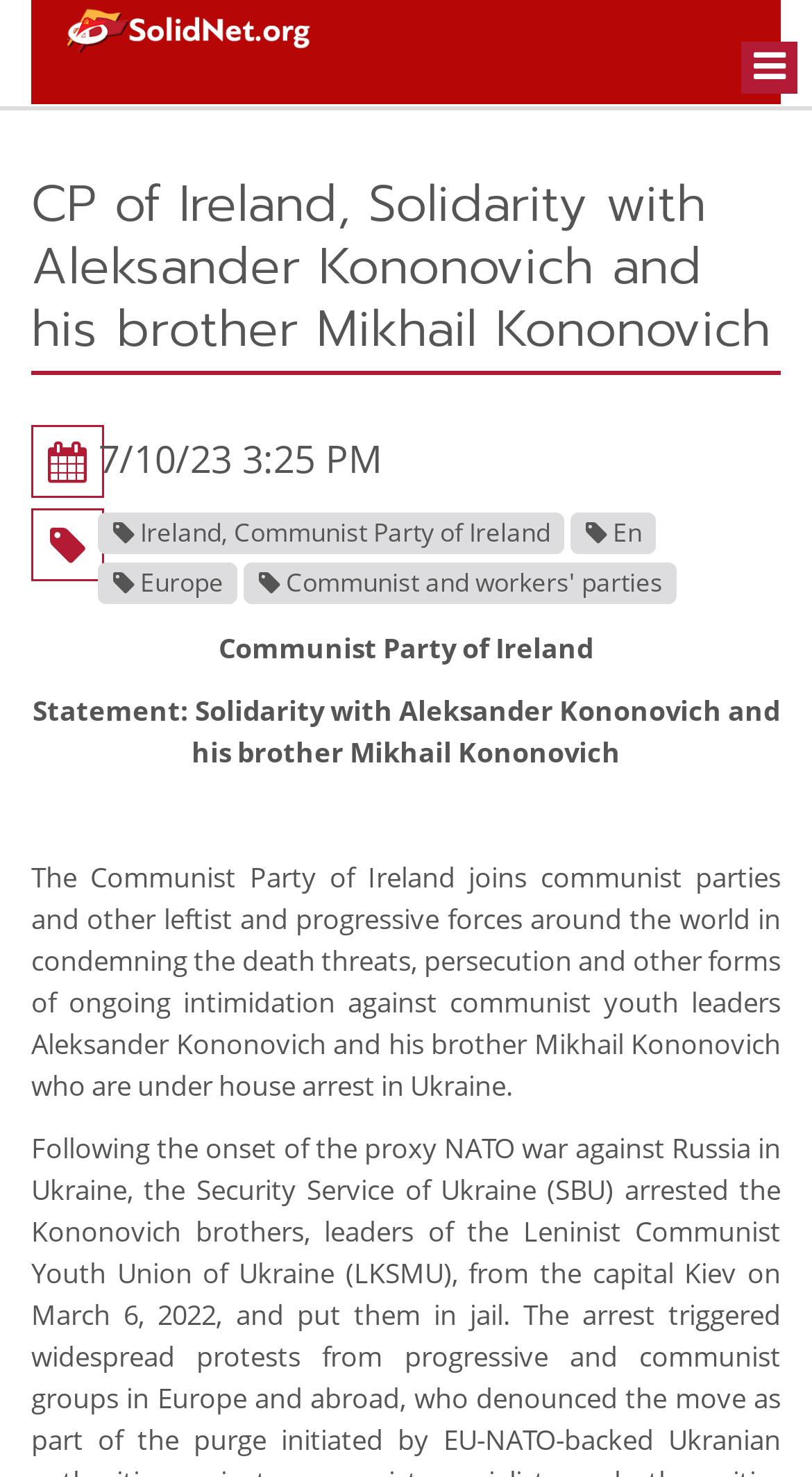What is the date mentioned in the webpage?
Please provide a single word or phrase in response based on the screenshot.

7/10/23